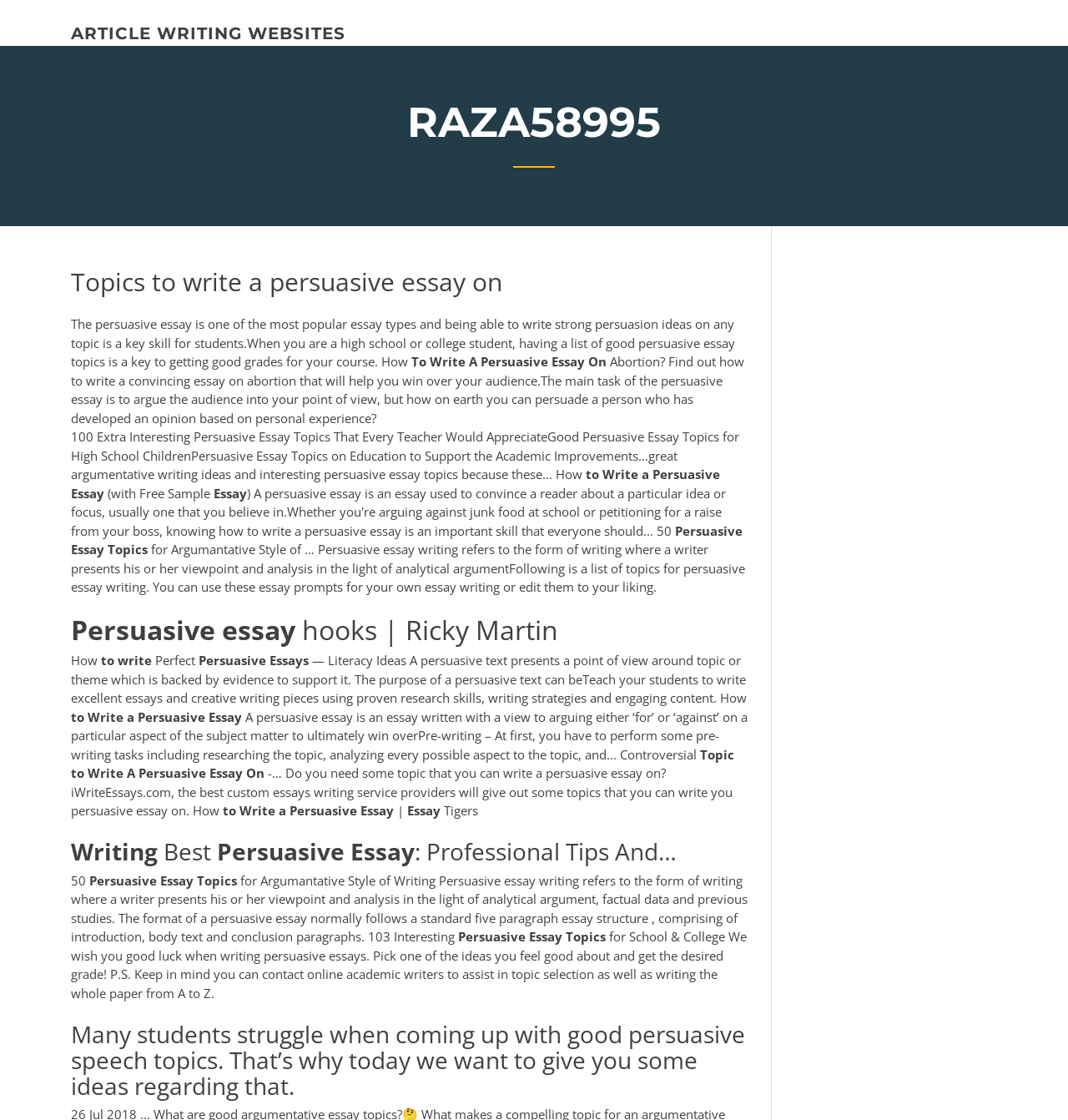How many persuasive essay topics are listed on this webpage?
Carefully analyze the image and provide a detailed answer to the question.

After analyzing the webpage content, I can see that there are multiple persuasive essay topics listed, including topics related to education, abortion, and more. The webpage also provides some guidance on how to write a persuasive essay, but the main focus is on providing a list of topics. Therefore, I can conclude that there are multiple persuasive essay topics listed on this webpage.